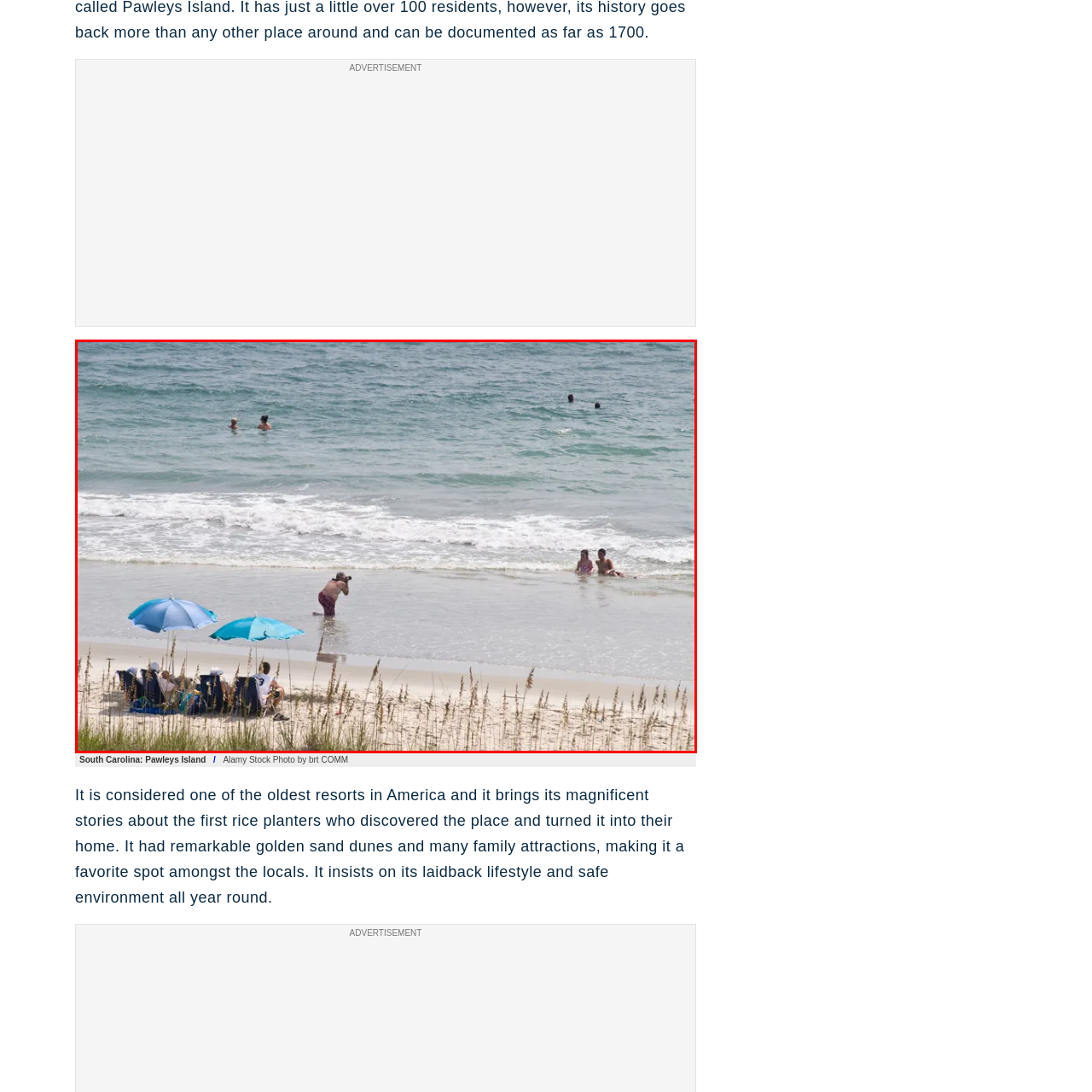Describe fully the image that is contained within the red bounding box.

This vibrant scene captures the essence of a sunny day at Pawleys Island, South Carolina, known for its beautiful beaches and relaxed atmosphere. In the foreground, a family enjoys the beach under a pair of bright blue umbrellas, their chairs nestled in the soft, golden sands. A few feet away, a photographer captures the joy of two individuals splashing in the gentle surf, while other beachgoers swim farther out in the inviting ocean waters. Whether it's the tranquil waves or the laughter of families enjoying their time together, this image encapsulates the charm of one of America's oldest resorts, celebrated for its picturesque landscapes and family-friendly attractions.